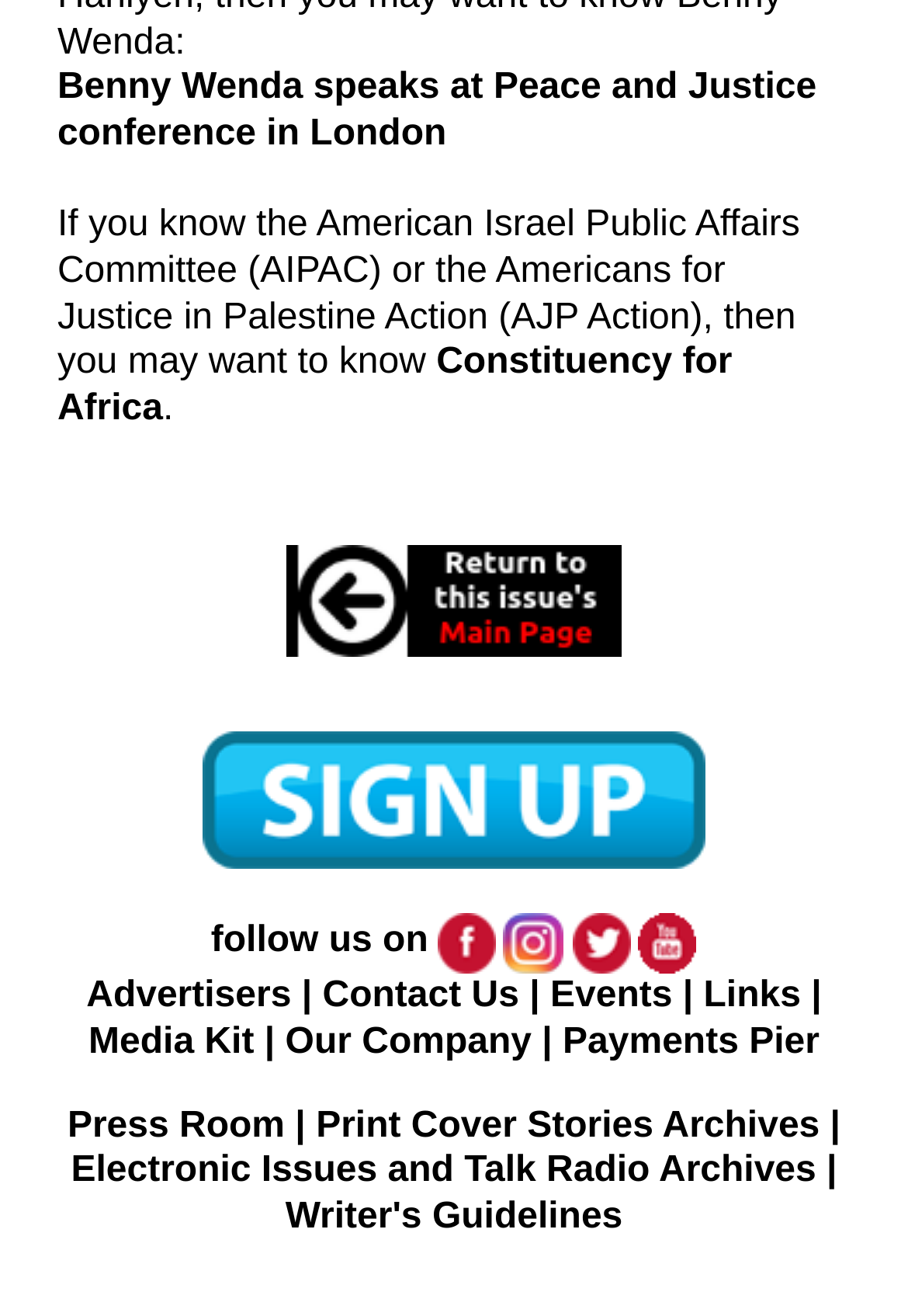Pinpoint the bounding box coordinates of the clickable area needed to execute the instruction: "Click on CONTENTS". The coordinates should be specified as four float numbers between 0 and 1, i.e., [left, top, right, bottom].

None